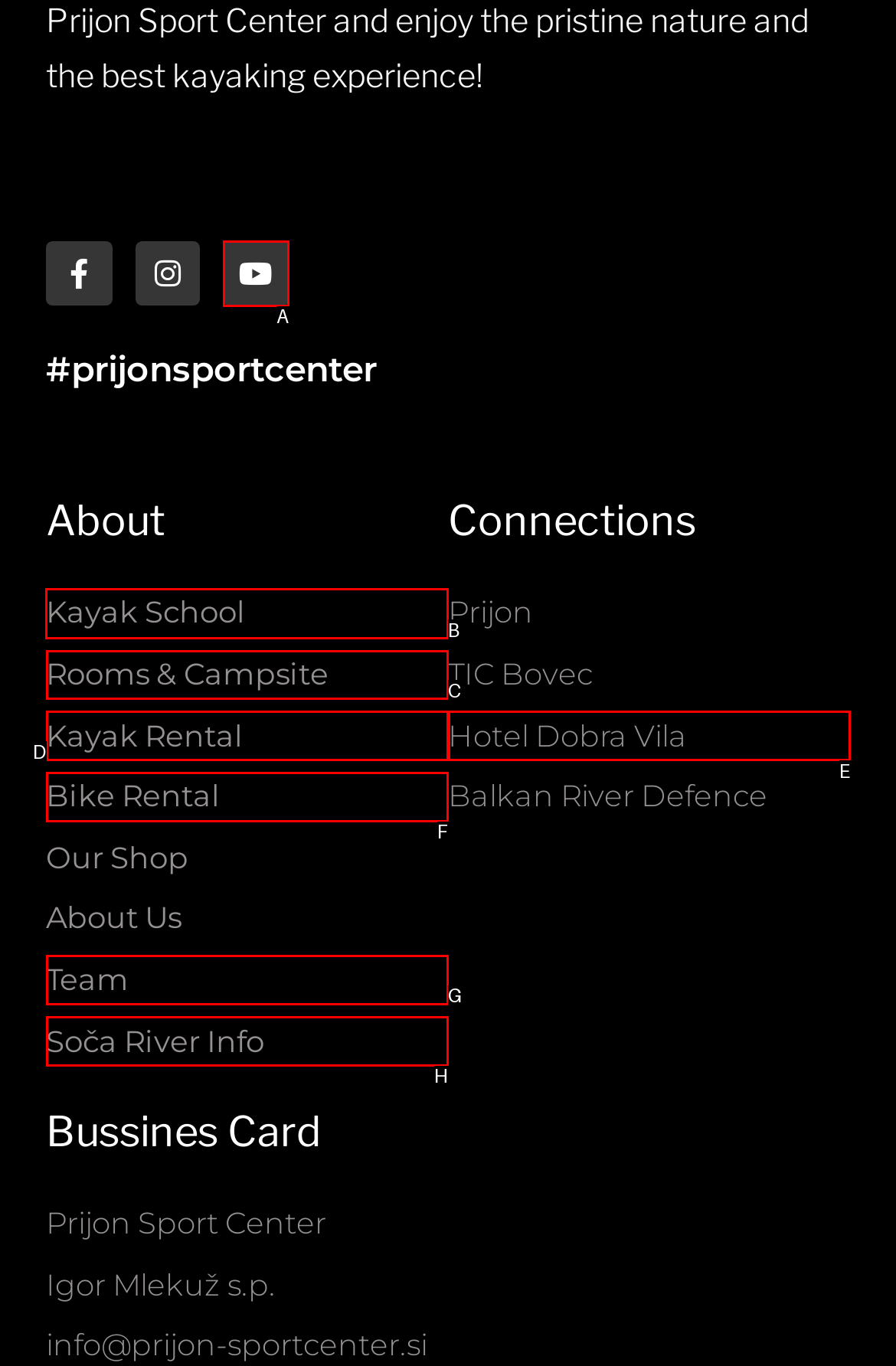Determine which HTML element to click on in order to complete the action: Learn about Kayak School.
Reply with the letter of the selected option.

B